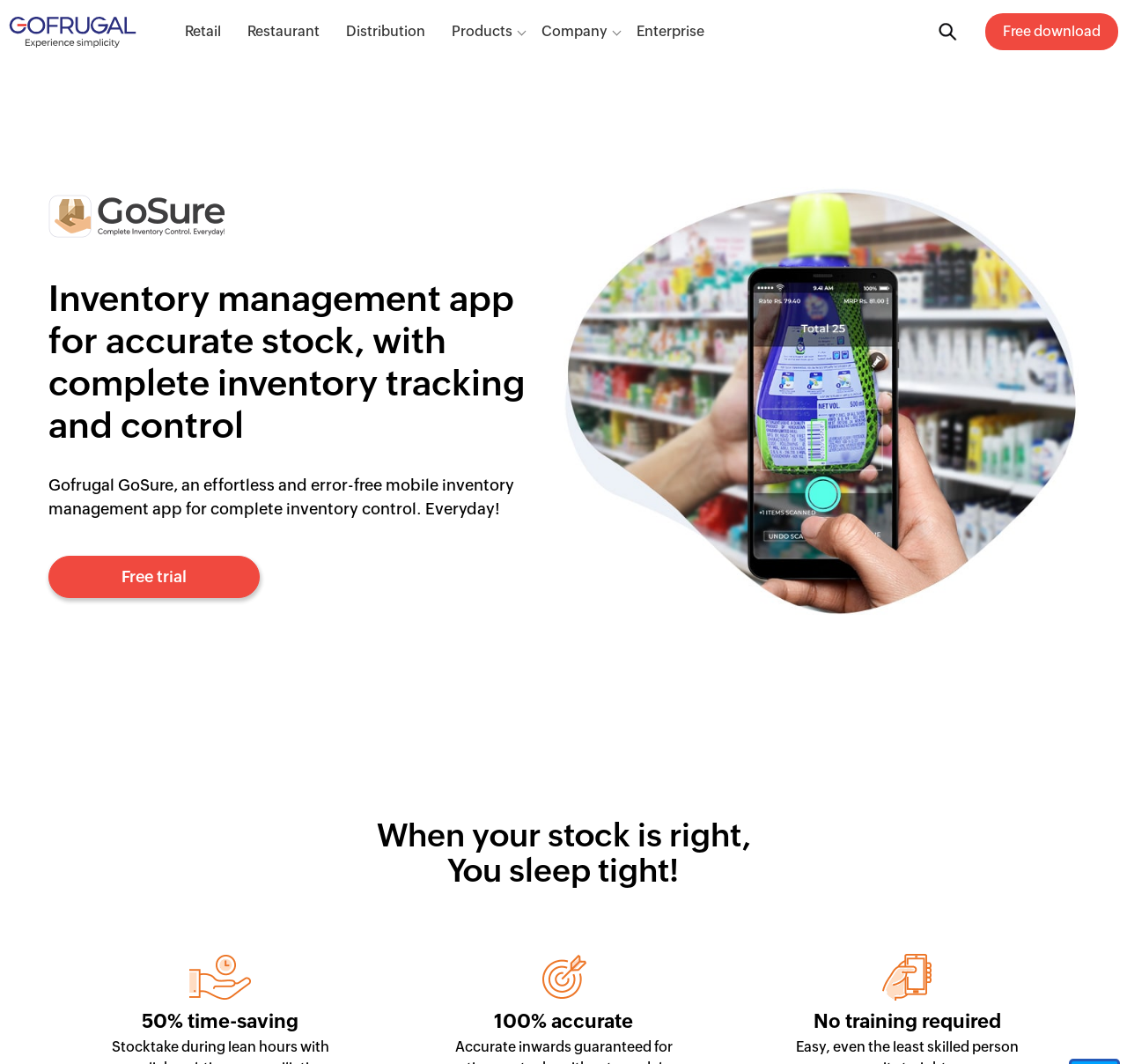What is the primary function of this app?
Look at the image and respond with a single word or a short phrase.

Mobile inventory tracking